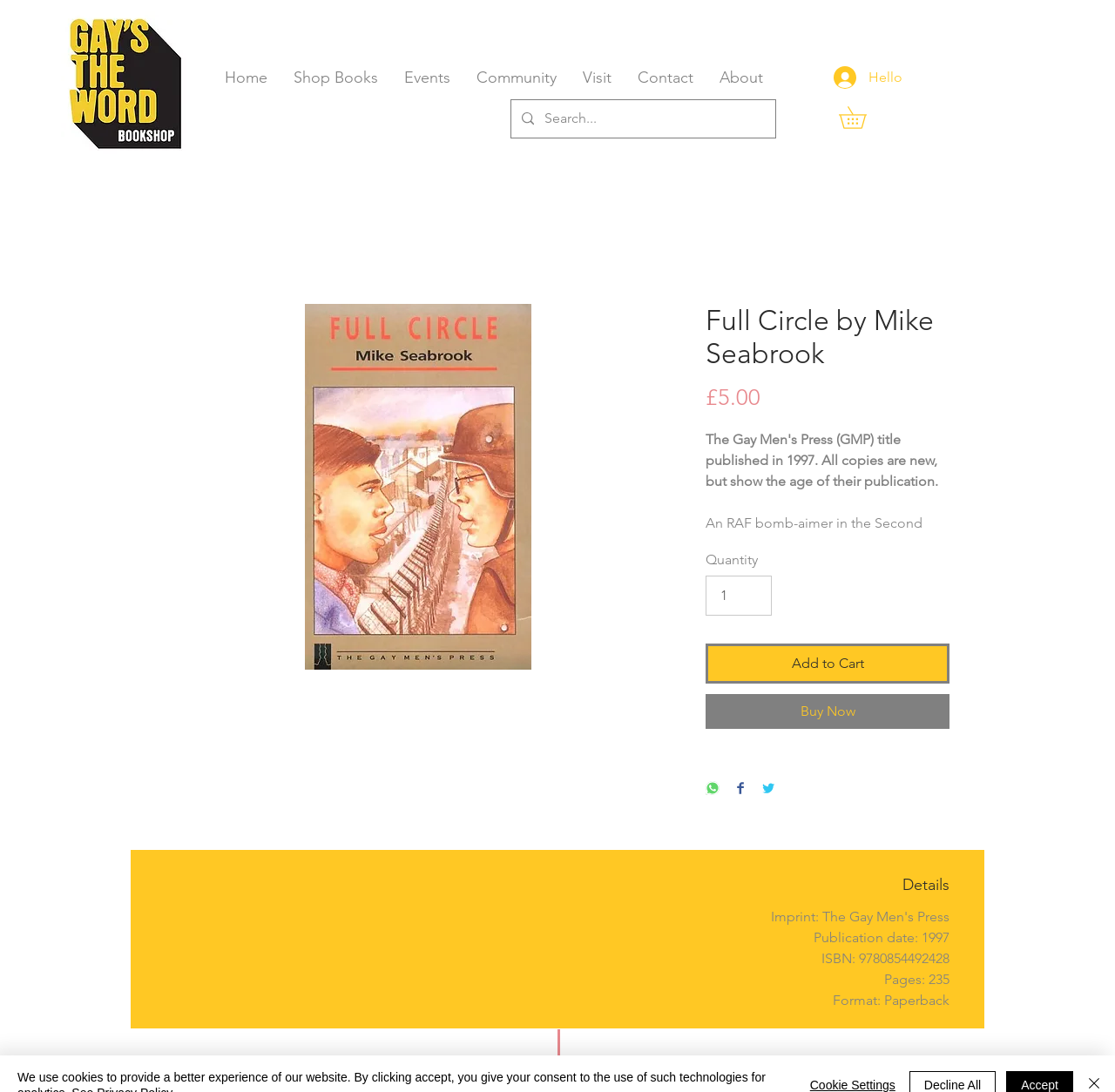Identify the main heading of the webpage and provide its text content.

Full Circle by Mike Seabrook